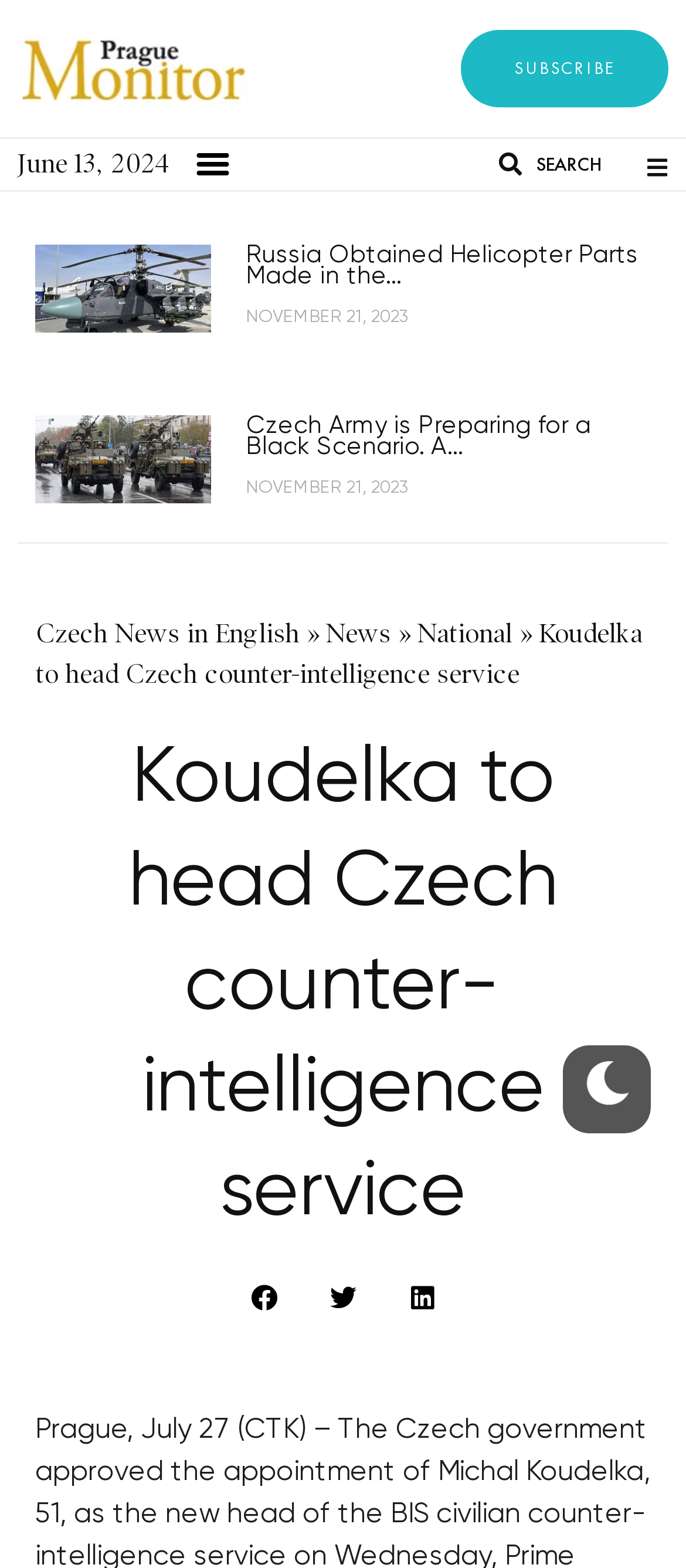Please specify the bounding box coordinates of the element that should be clicked to execute the given instruction: 'Read the article about Russia obtaining helicopter parts'. Ensure the coordinates are four float numbers between 0 and 1, expressed as [left, top, right, bottom].

[0.359, 0.156, 0.949, 0.183]